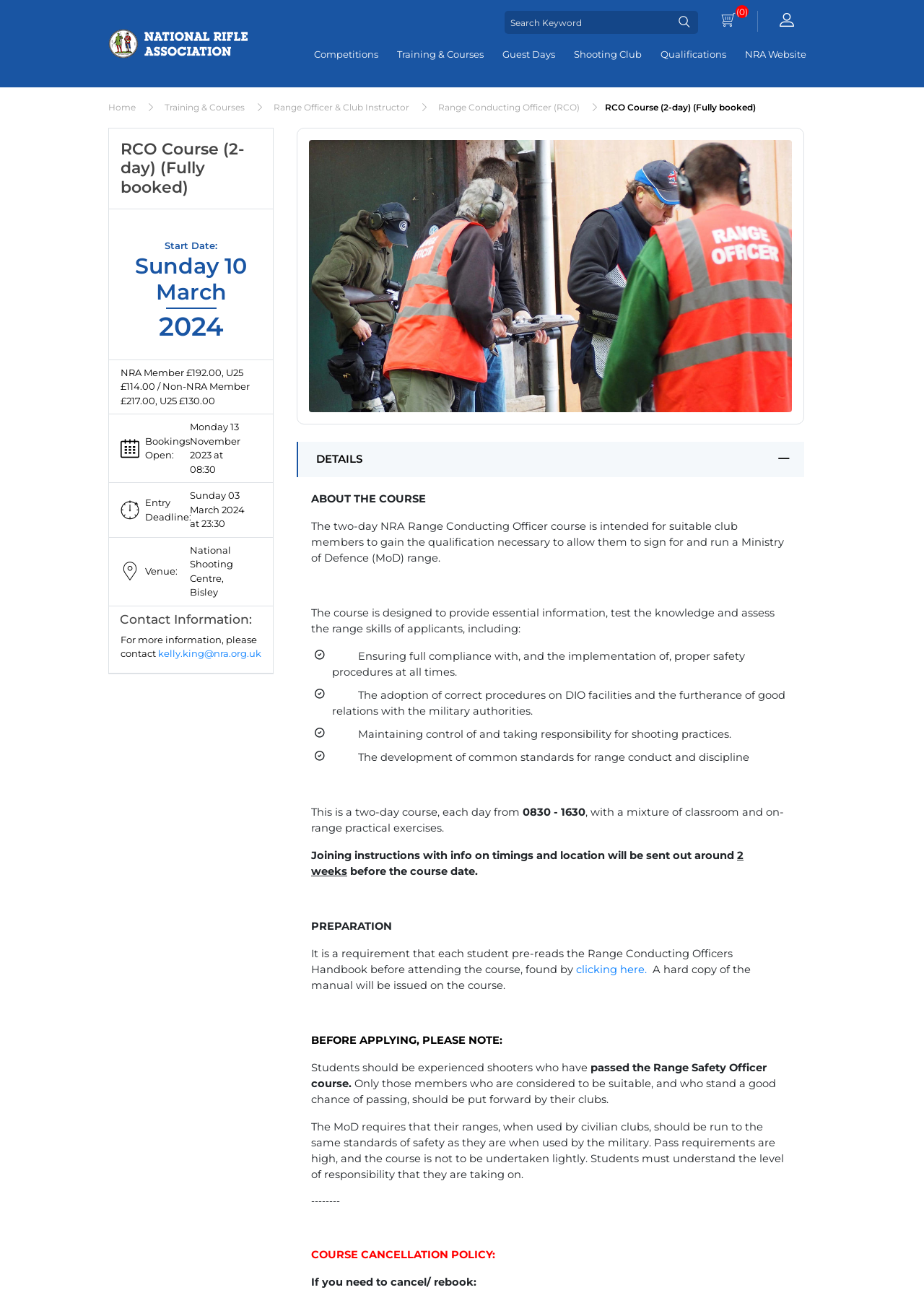Determine the bounding box of the UI component based on this description: "Guest Days". The bounding box coordinates should be four float values between 0 and 1, i.e., [left, top, right, bottom].

[0.538, 0.034, 0.607, 0.05]